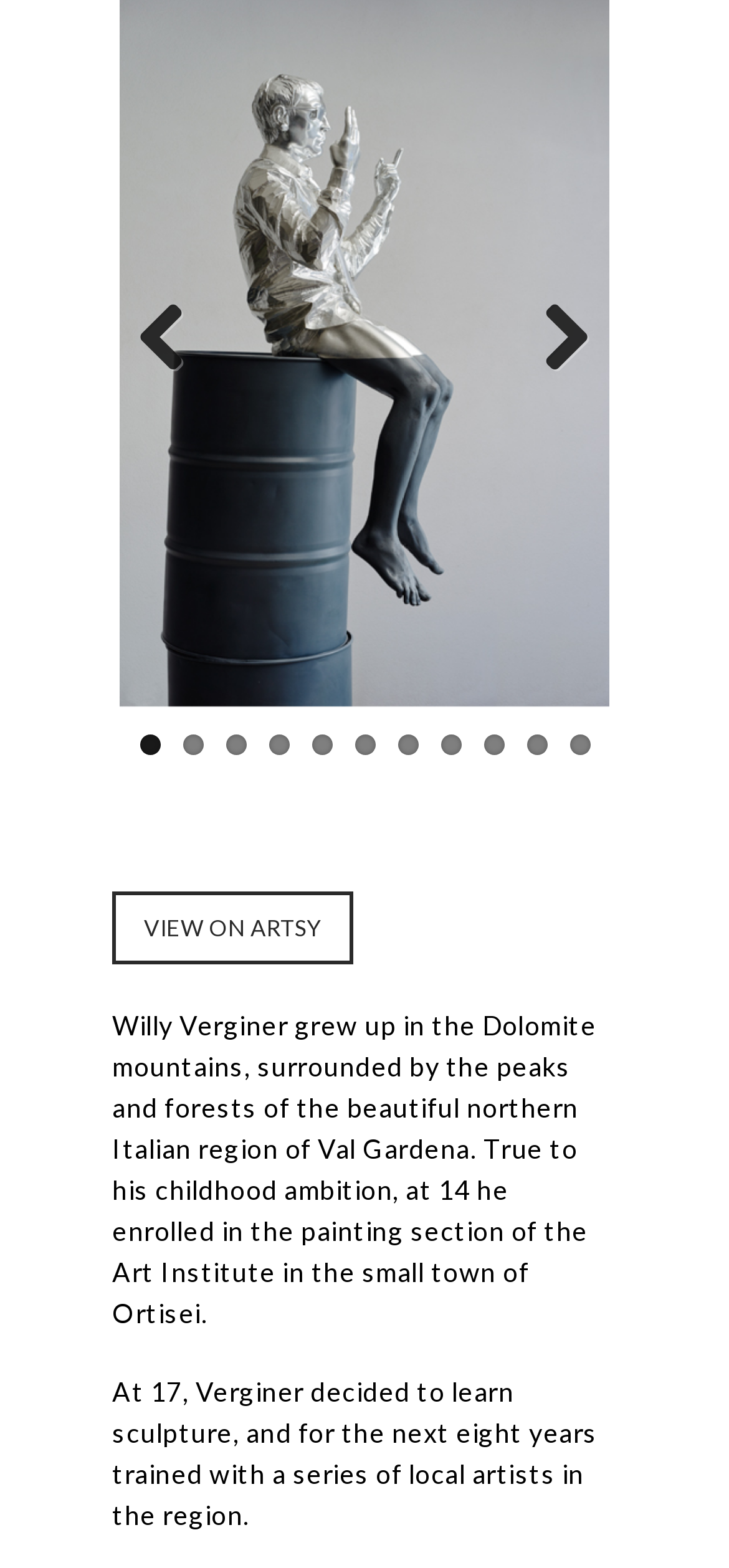Using the provided element description "VIEW ON ARTSY", determine the bounding box coordinates of the UI element.

[0.154, 0.569, 0.483, 0.615]